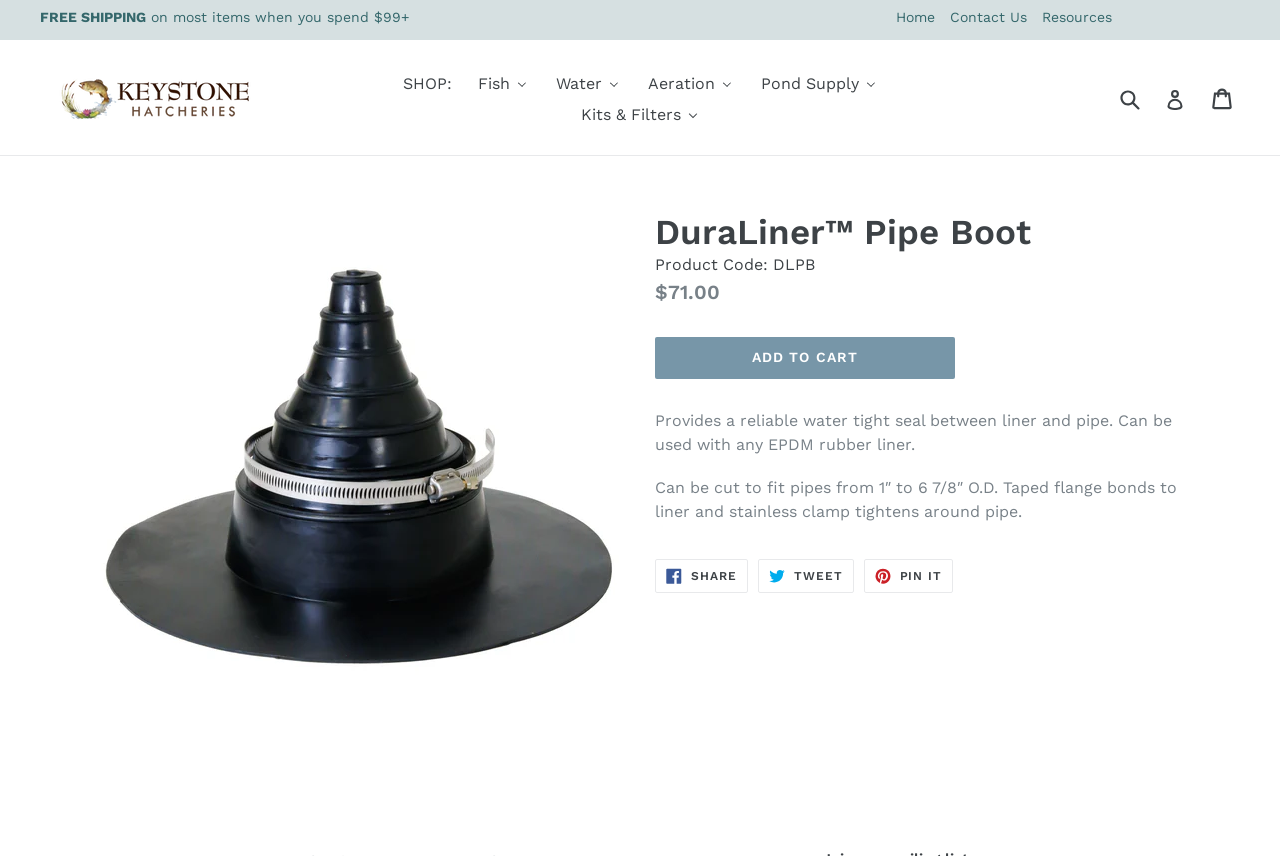Please find the bounding box coordinates of the element that you should click to achieve the following instruction: "Go to home page". The coordinates should be presented as four float numbers between 0 and 1: [left, top, right, bottom].

[0.7, 0.011, 0.73, 0.029]